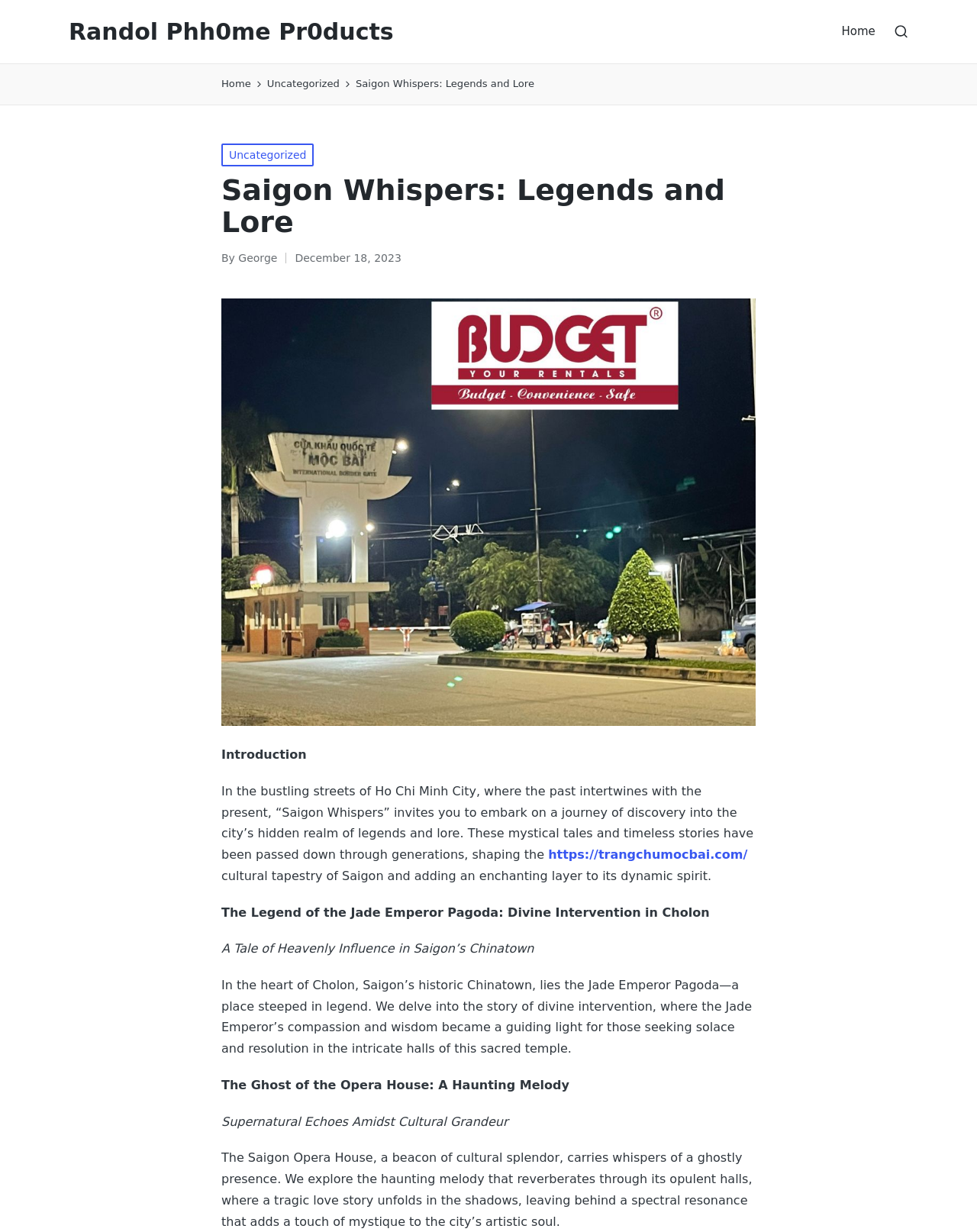Given the description "2018 Archive", provide the bounding box coordinates of the corresponding UI element.

None